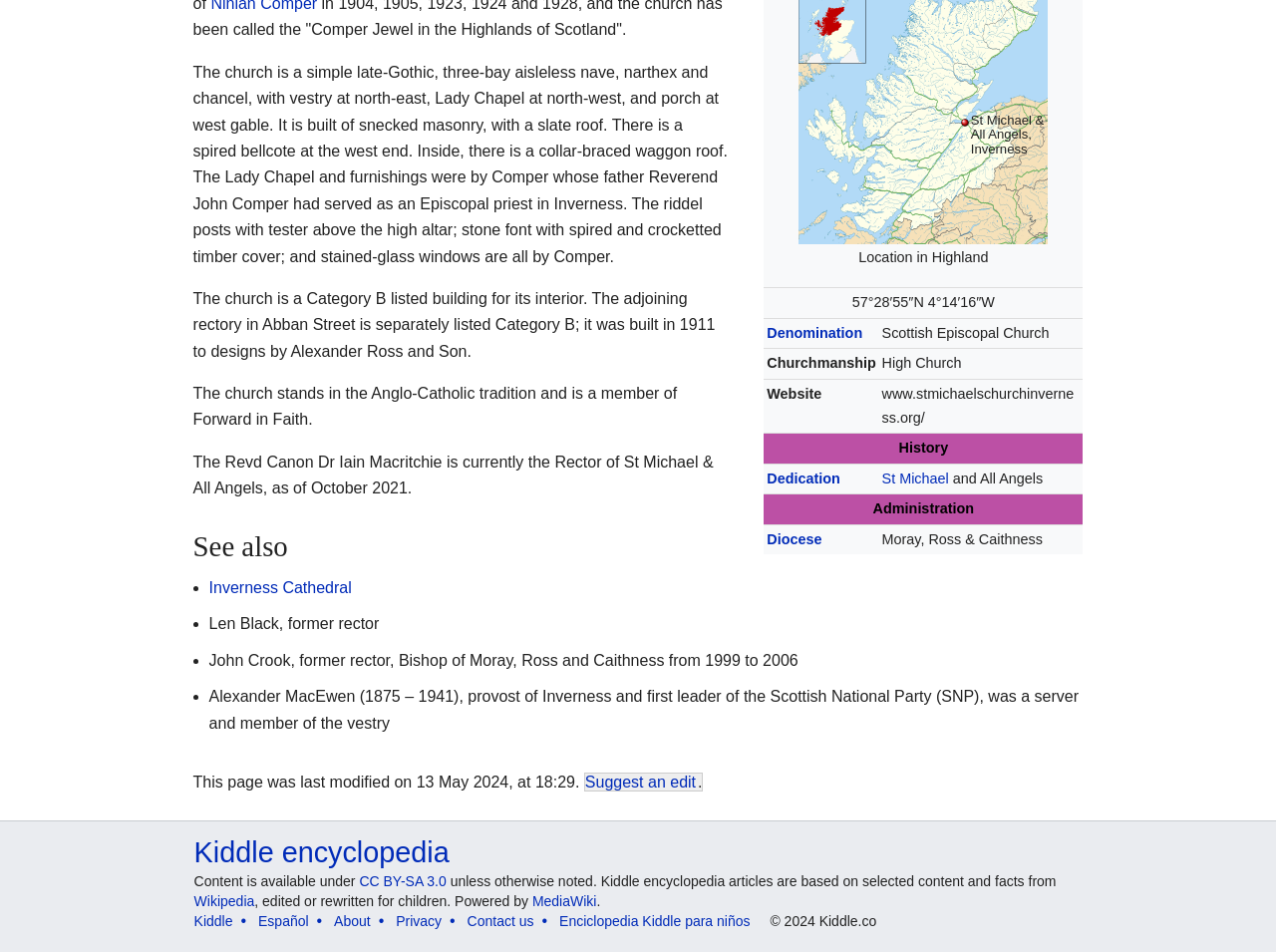Identify the bounding box of the UI element that matches this description: "Enciclopedia Kiddle para niños".

[0.438, 0.959, 0.588, 0.975]